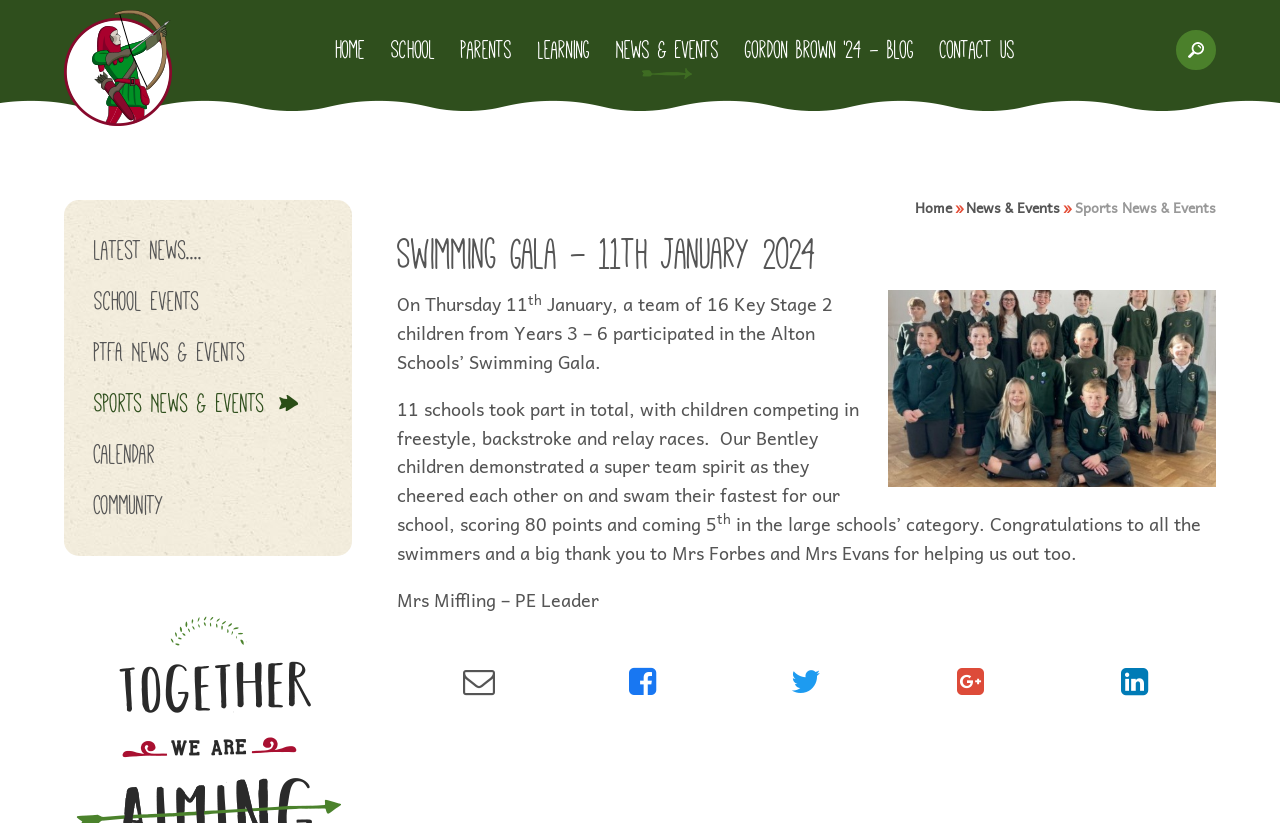Specify the bounding box coordinates of the area that needs to be clicked to achieve the following instruction: "Search for something".

[0.919, 0.036, 0.95, 0.085]